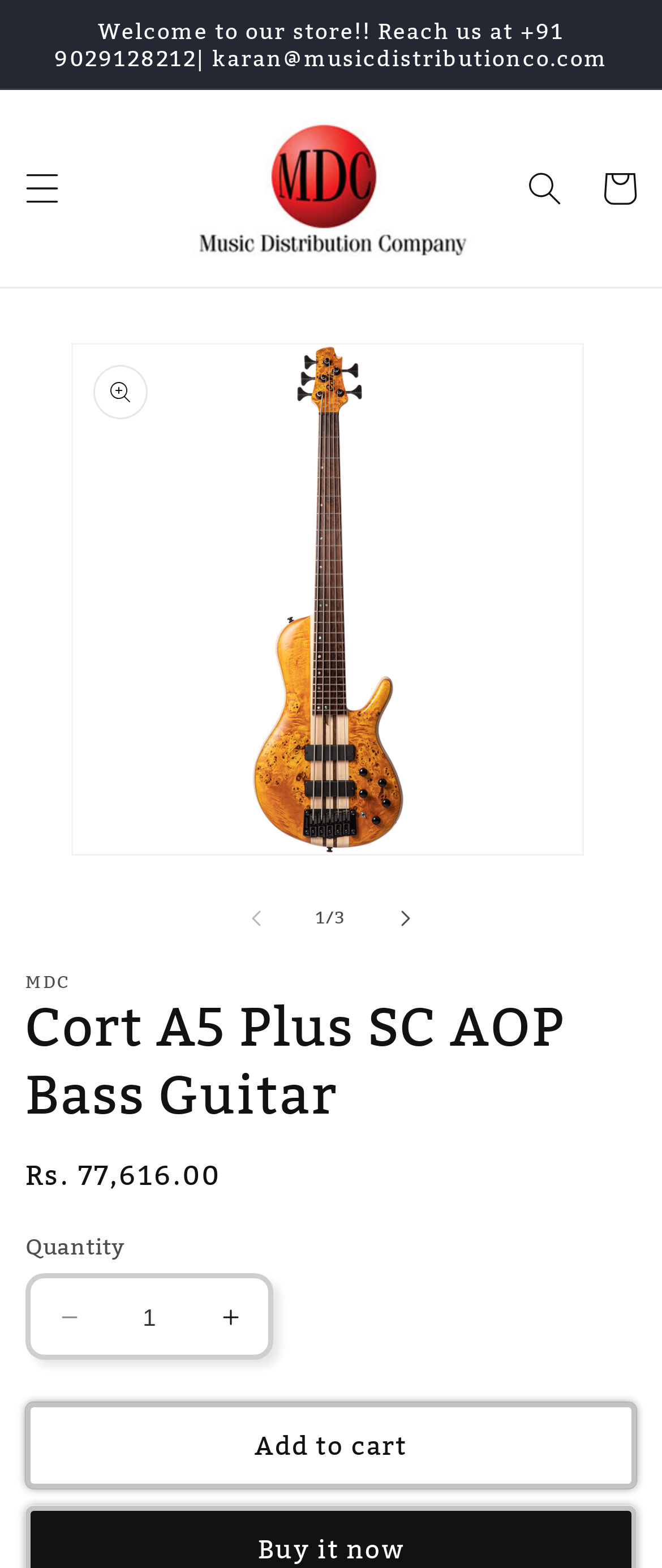Provide the bounding box coordinates, formatted as (top-left x, top-left y, bottom-right x, bottom-right y), with all values being floating point numbers between 0 and 1. Identify the bounding box of the UI element that matches the description: parent_node: Cart

[0.269, 0.069, 0.731, 0.172]